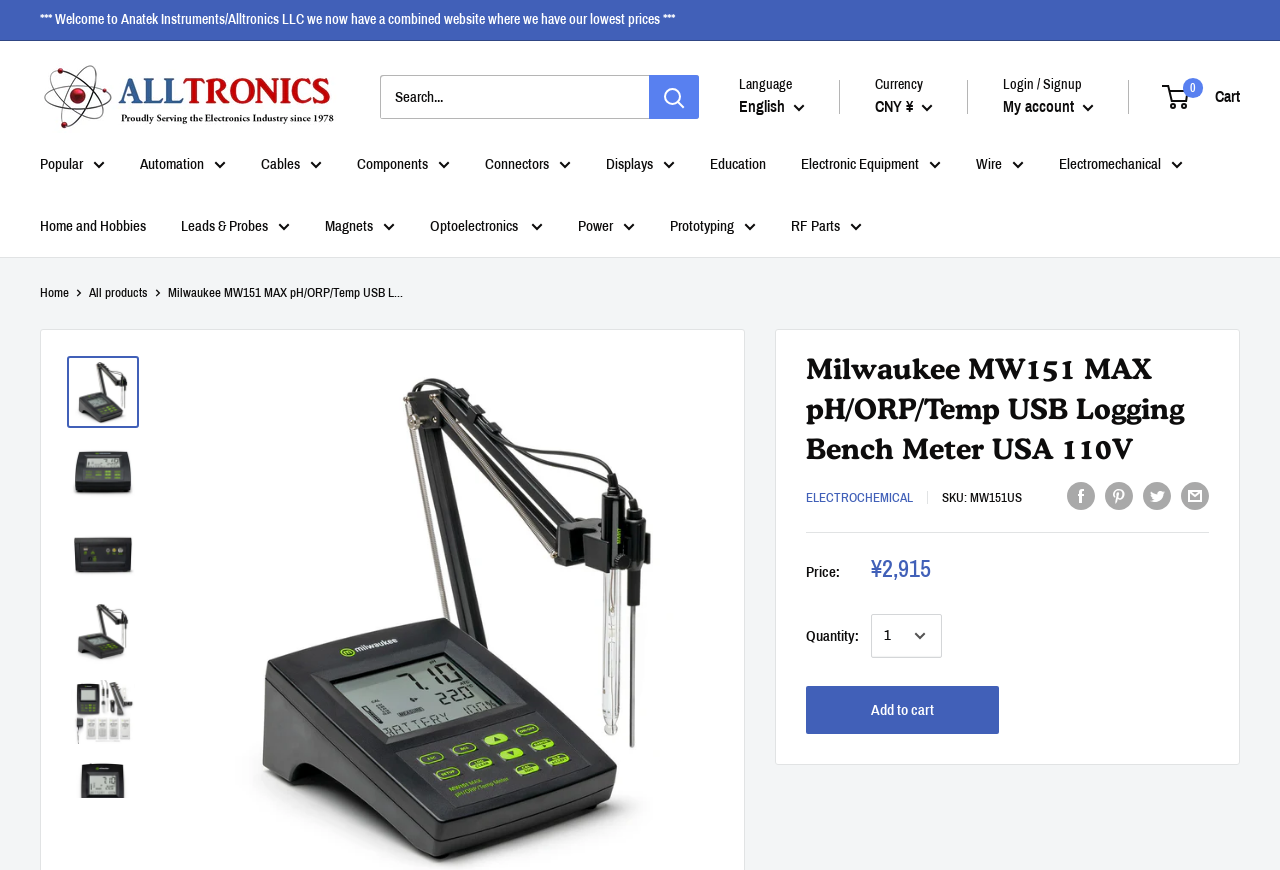Find the bounding box coordinates of the clickable area required to complete the following action: "Share on Facebook".

[0.834, 0.553, 0.855, 0.586]